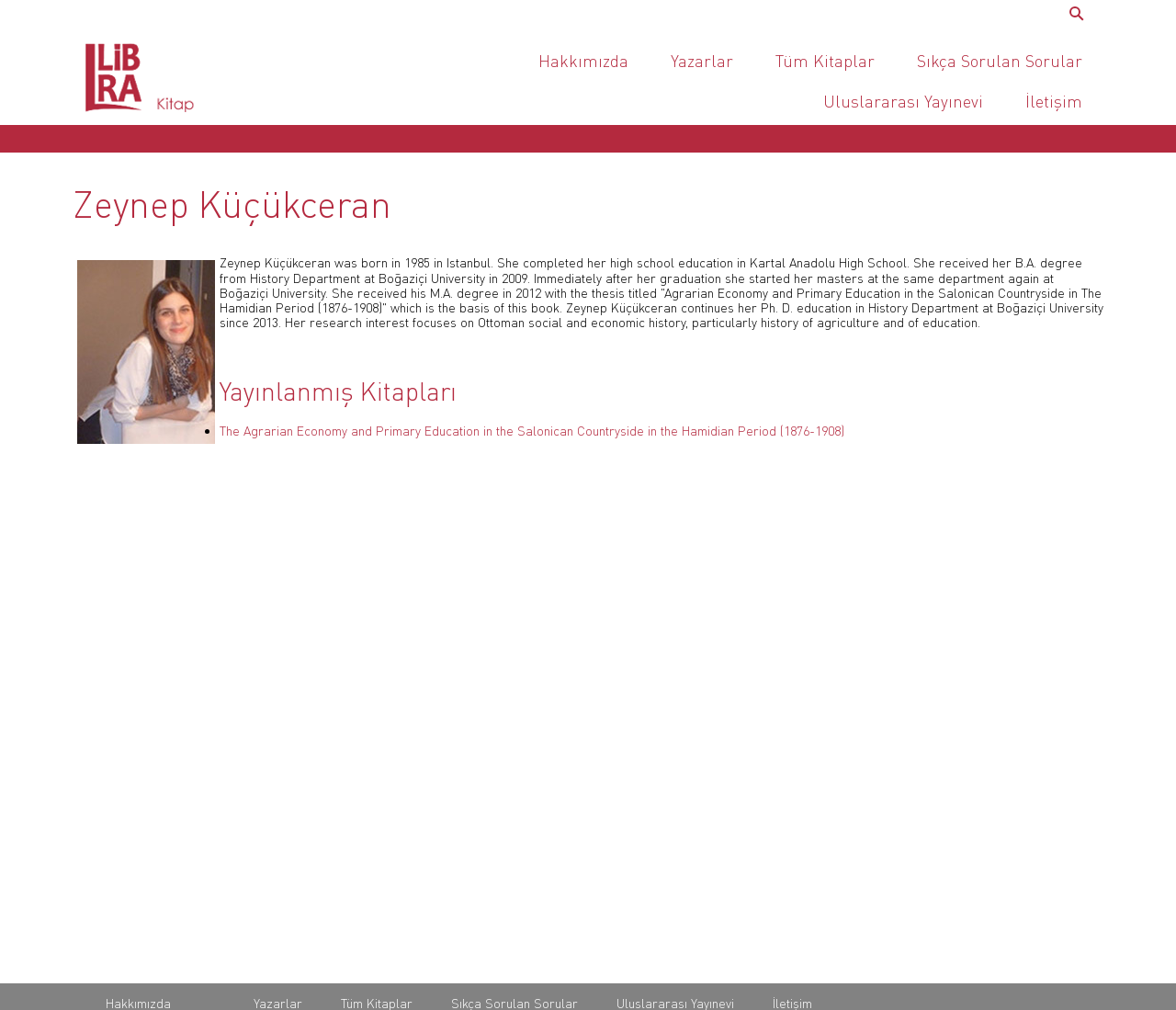Highlight the bounding box coordinates of the element you need to click to perform the following instruction: "Search for a book."

[0.903, 0.005, 0.919, 0.024]